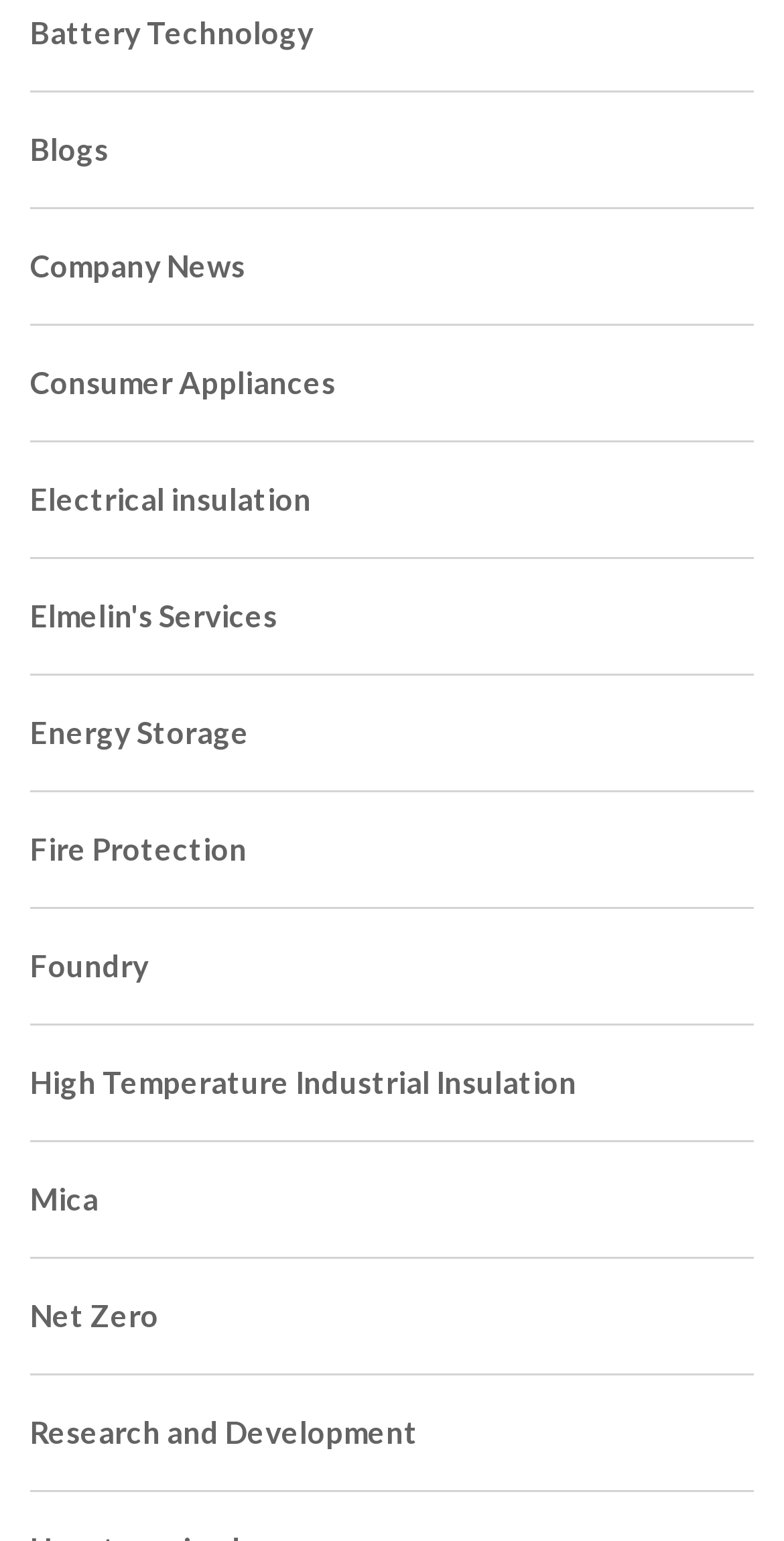What is the first link on the webpage?
Please look at the screenshot and answer in one word or a short phrase.

Battery Technology